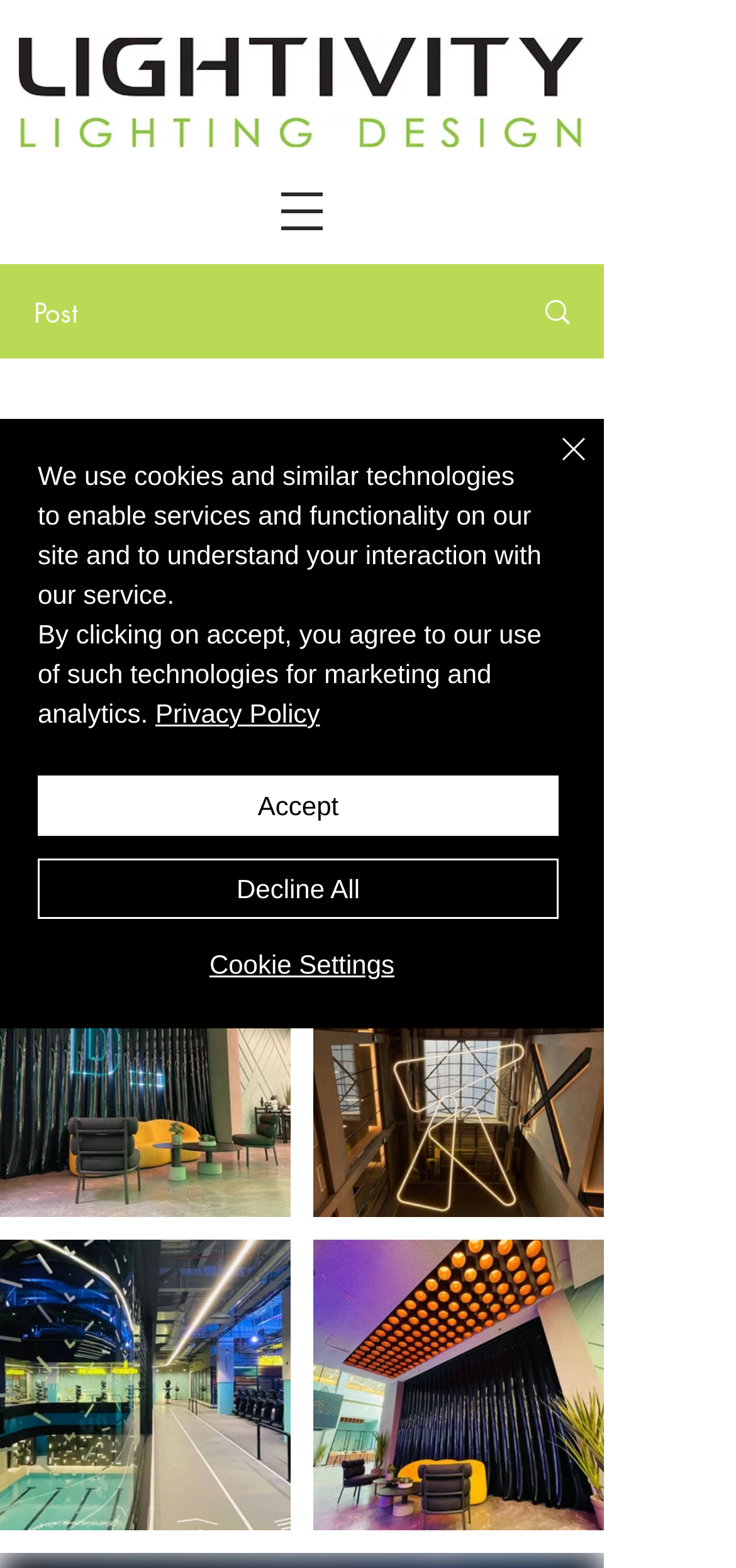How many images are there on the webpage?
Provide a concise answer using a single word or phrase based on the image.

6